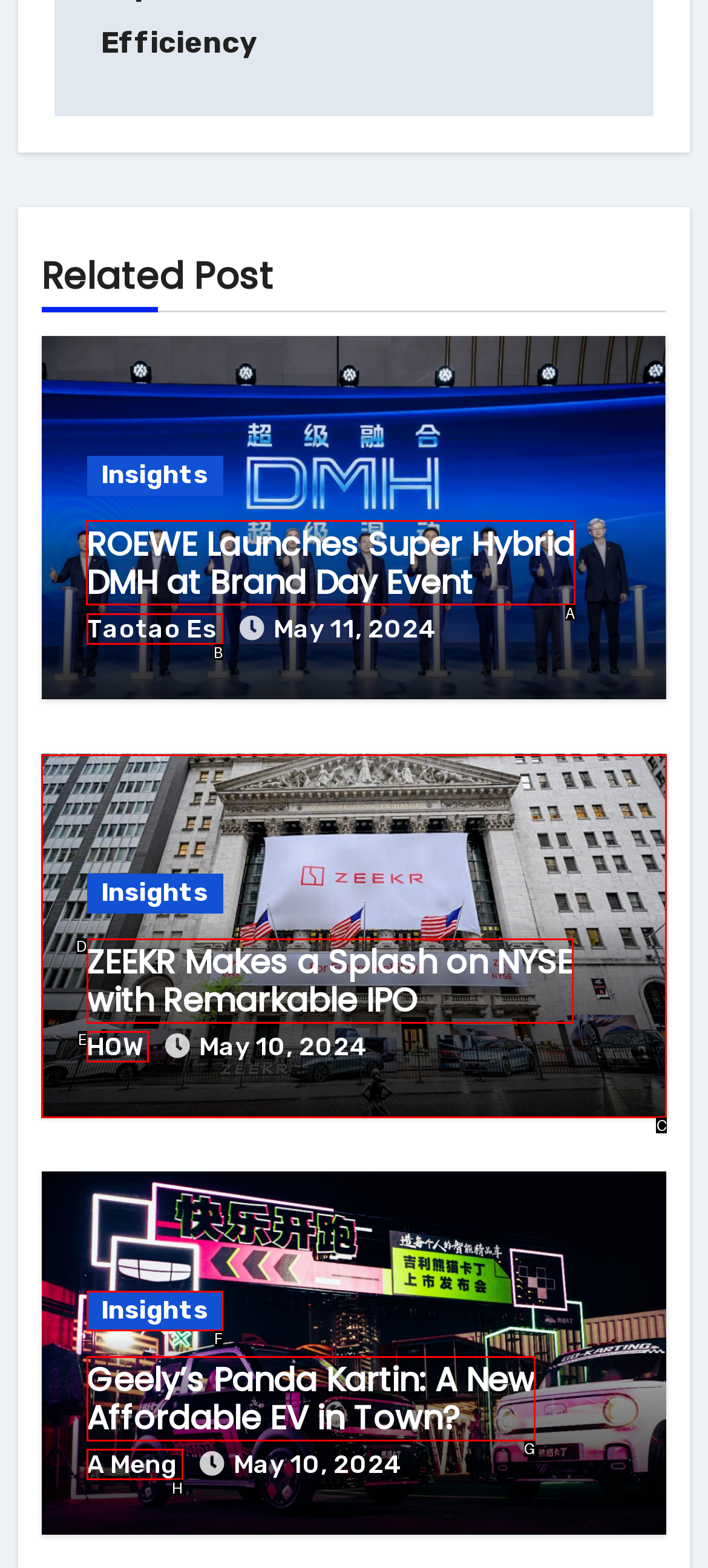Select the proper HTML element to perform the given task: Read news about ROEWE Answer with the corresponding letter from the provided choices.

A